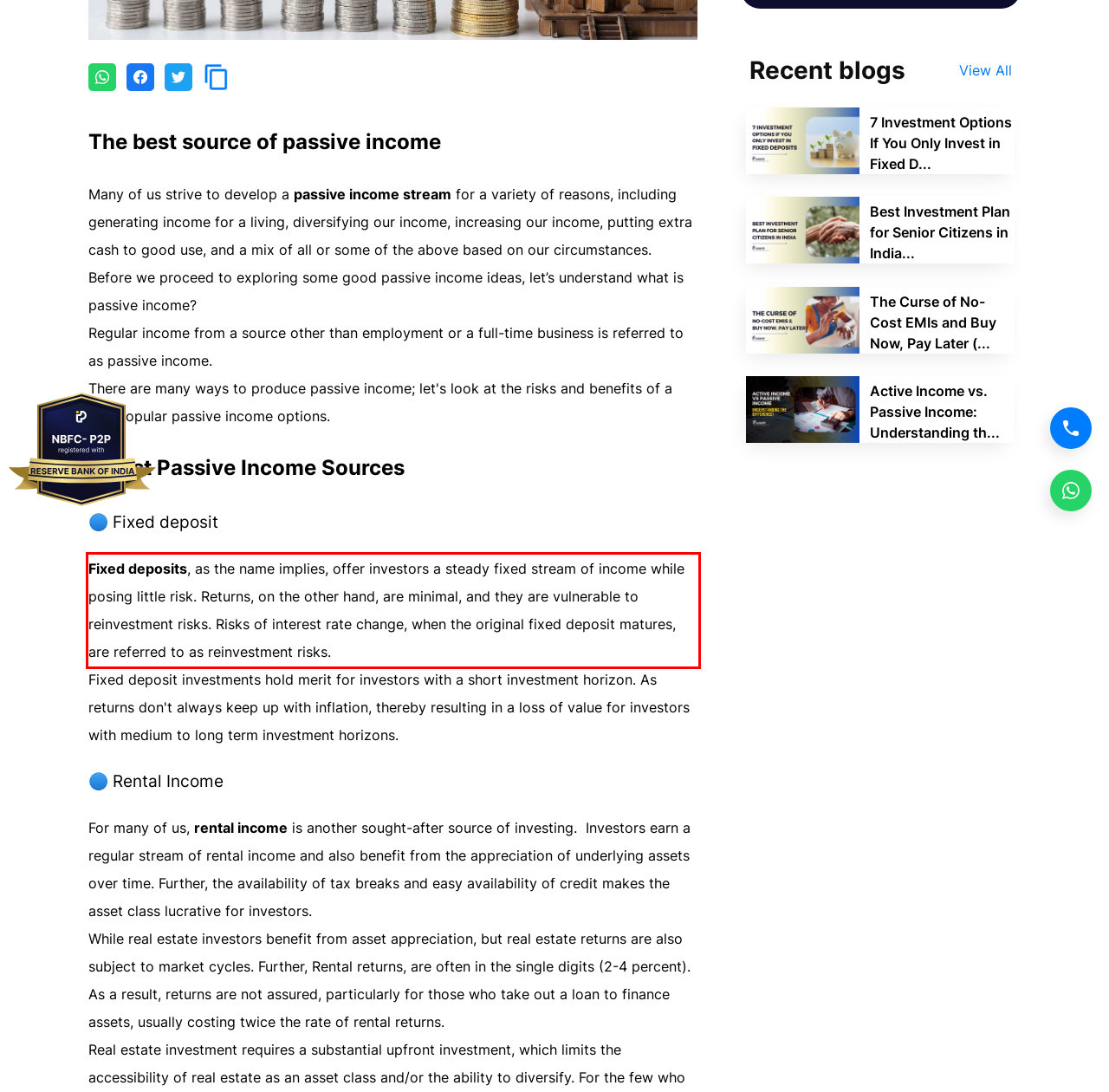Identify the text inside the red bounding box on the provided webpage screenshot by performing OCR.

Fixed deposits, as the name implies, offer investors a steady fixed stream of income while posing little risk. Returns, on the other hand, are minimal, and they are vulnerable to reinvestment risks. Risks of interest rate change, when the original fixed deposit matures, are referred to as reinvestment risks.